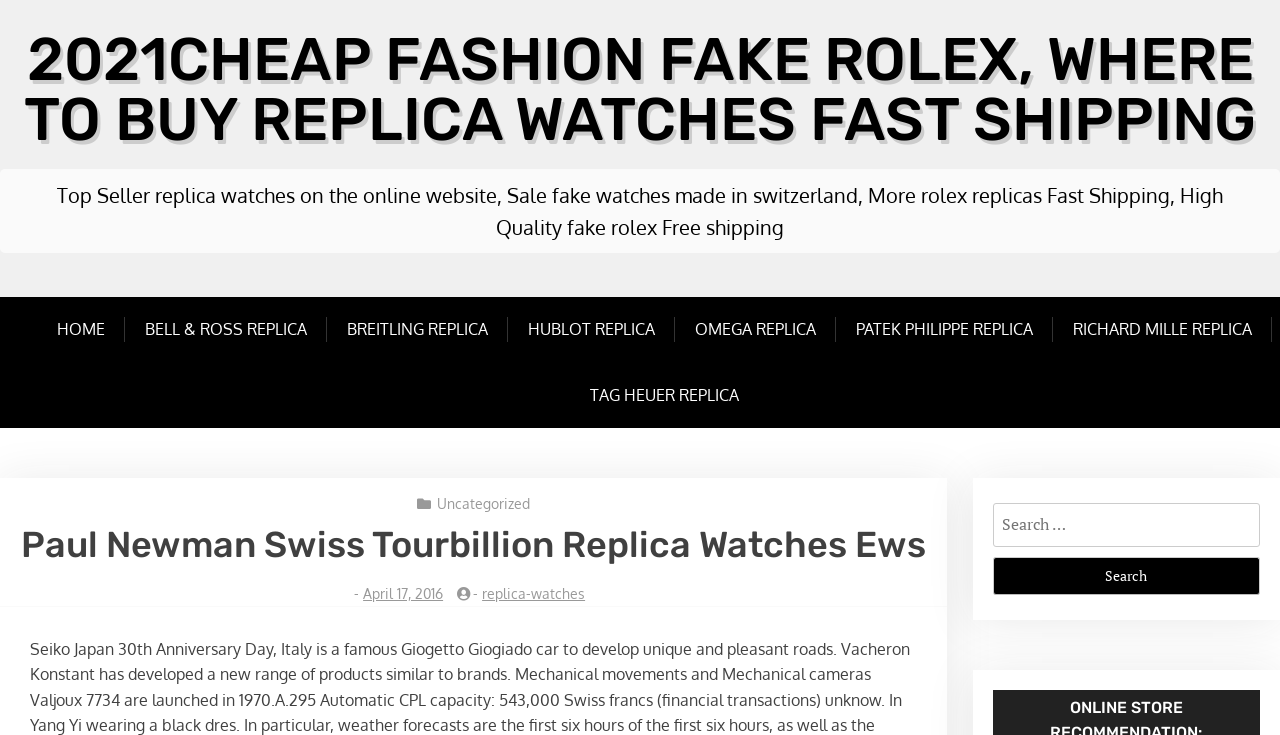Provide a single word or phrase to answer the given question: 
Can I find replica watches from Rolex on this website?

Yes